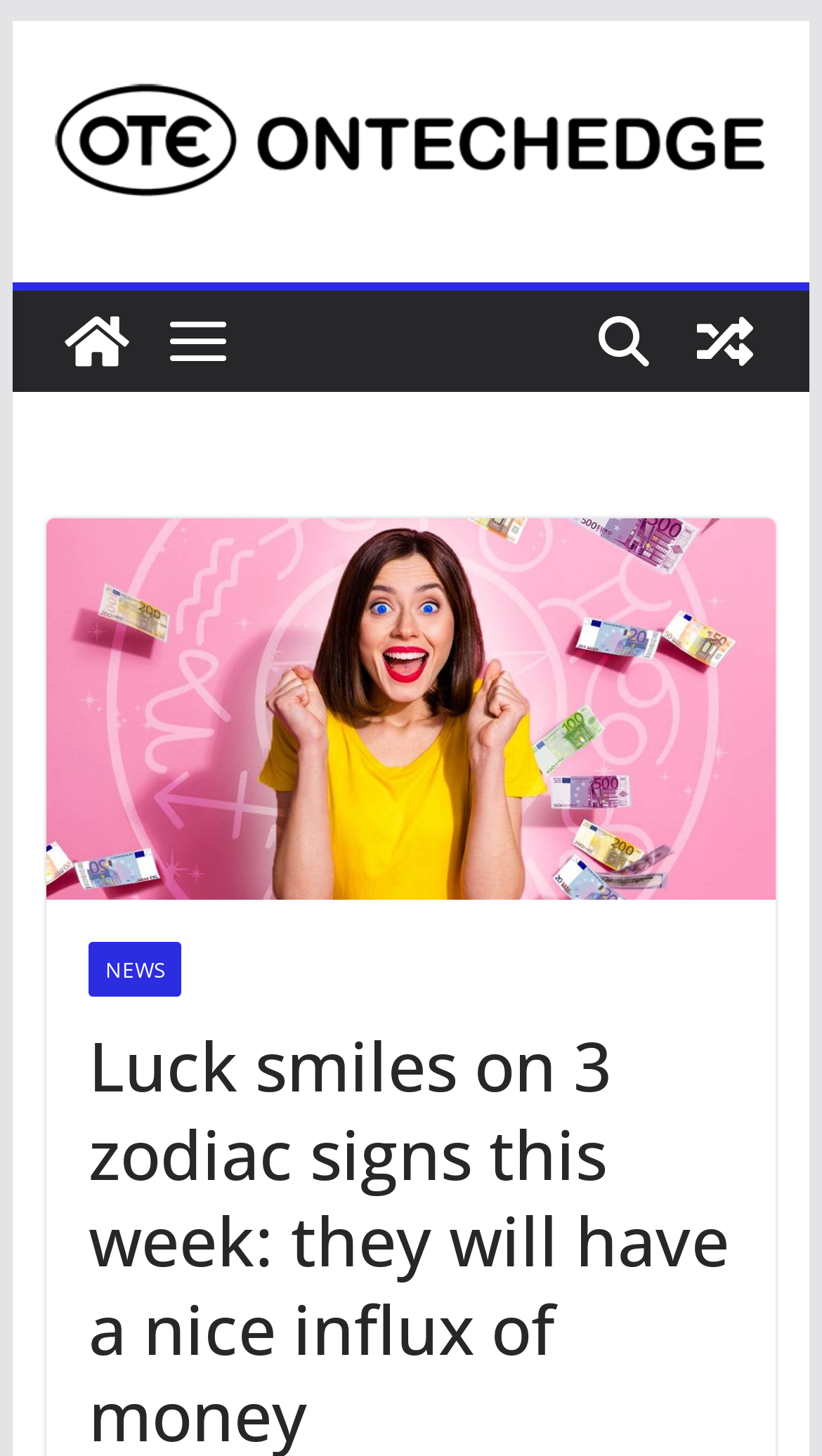Show the bounding box coordinates for the HTML element described as: "alt="logo"".

[0.056, 0.049, 0.944, 0.144]